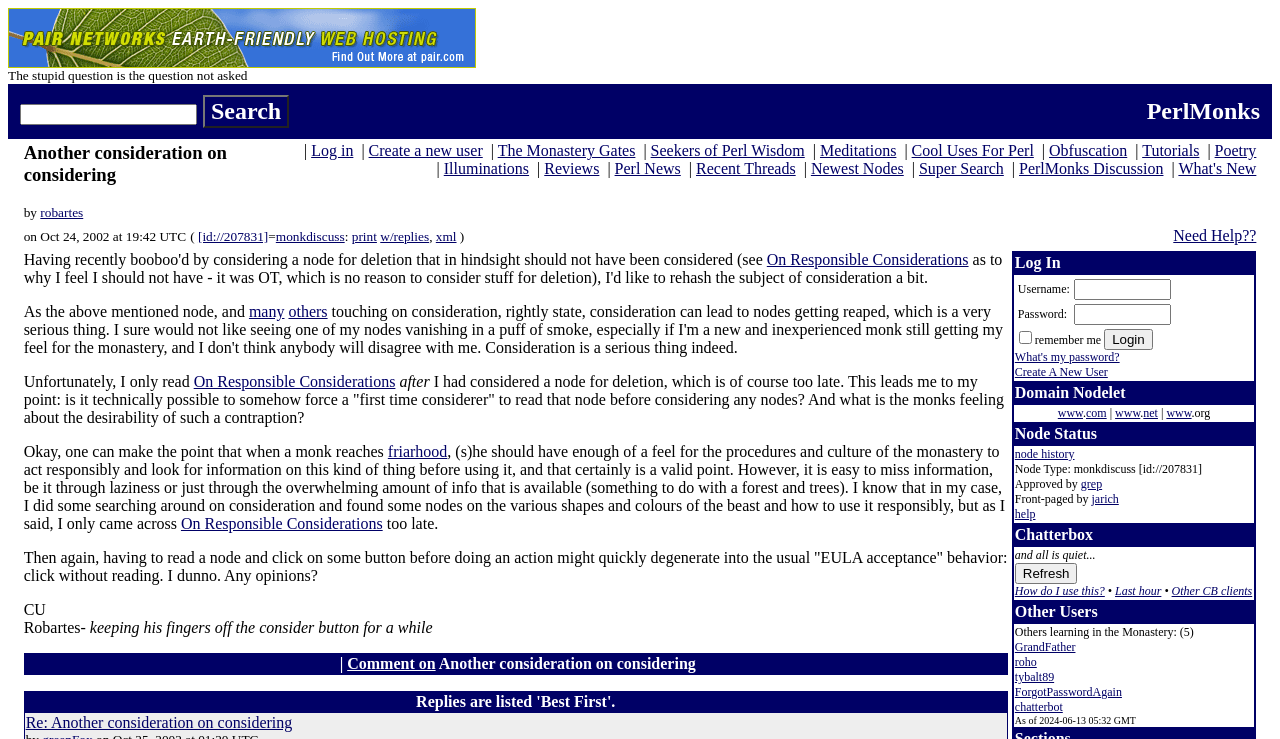Determine the bounding box coordinates for the area that should be clicked to carry out the following instruction: "Log in".

[0.243, 0.192, 0.276, 0.215]